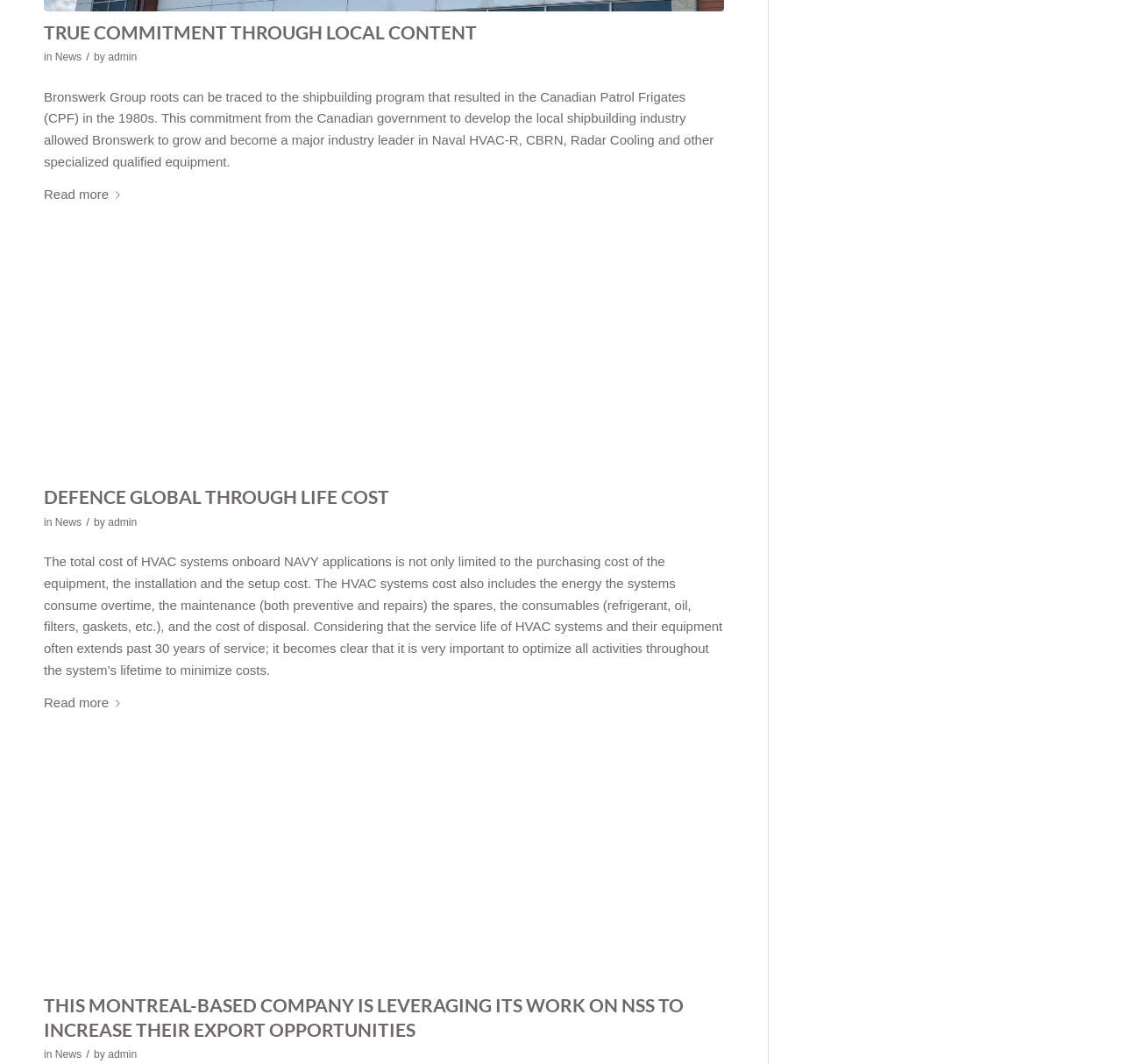Locate the bounding box coordinates of the item that should be clicked to fulfill the instruction: "Click on 'THIS MONTREAL-BASED COMPANY IS LEVERAGING ITS WORK ON NSS TO INCREASE THEIR EXPORT OPPORTUNITIES'".

[0.039, 0.934, 0.609, 0.977]